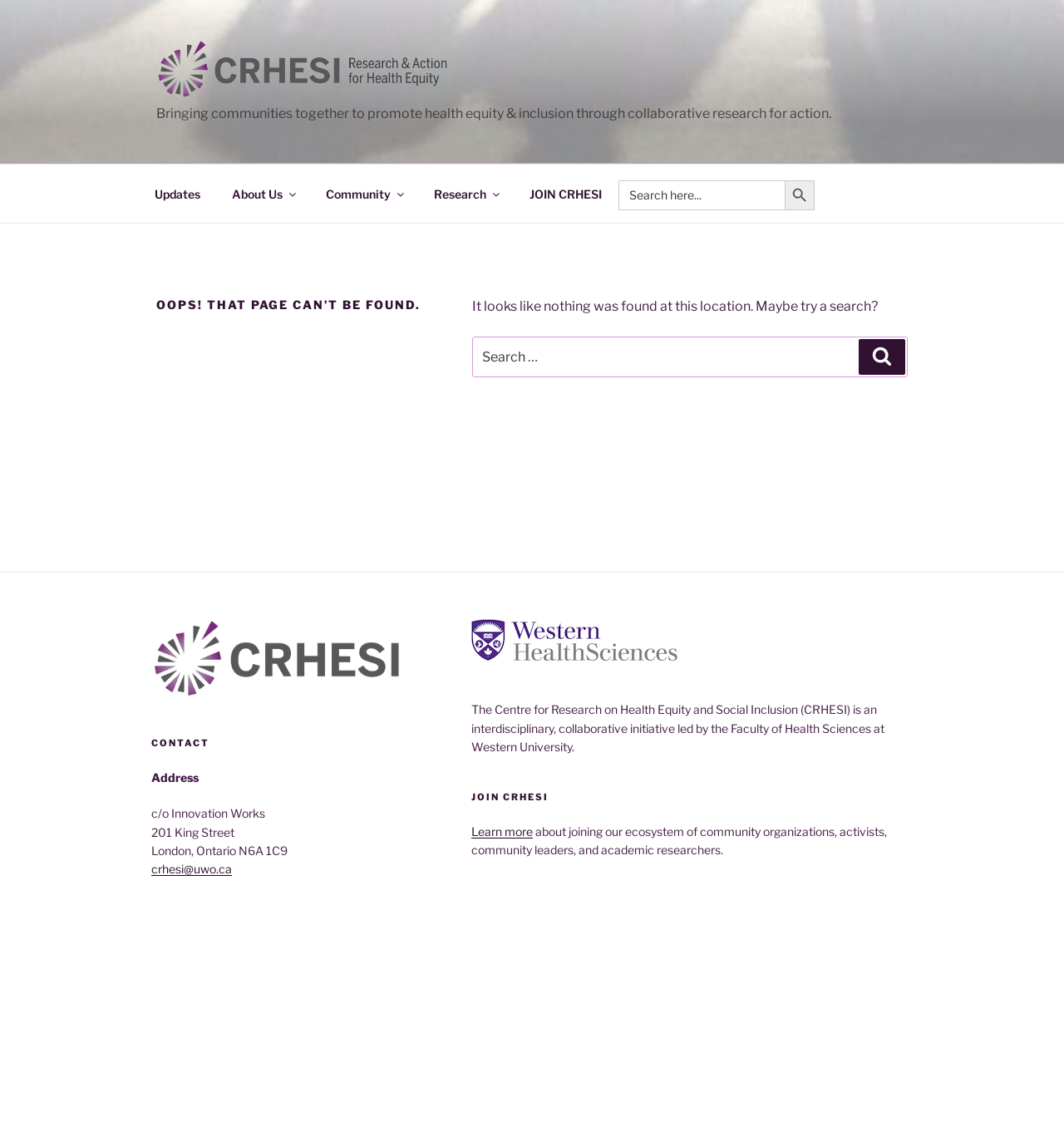What is the name of the organization?
Answer with a single word or short phrase according to what you see in the image.

CRHESI